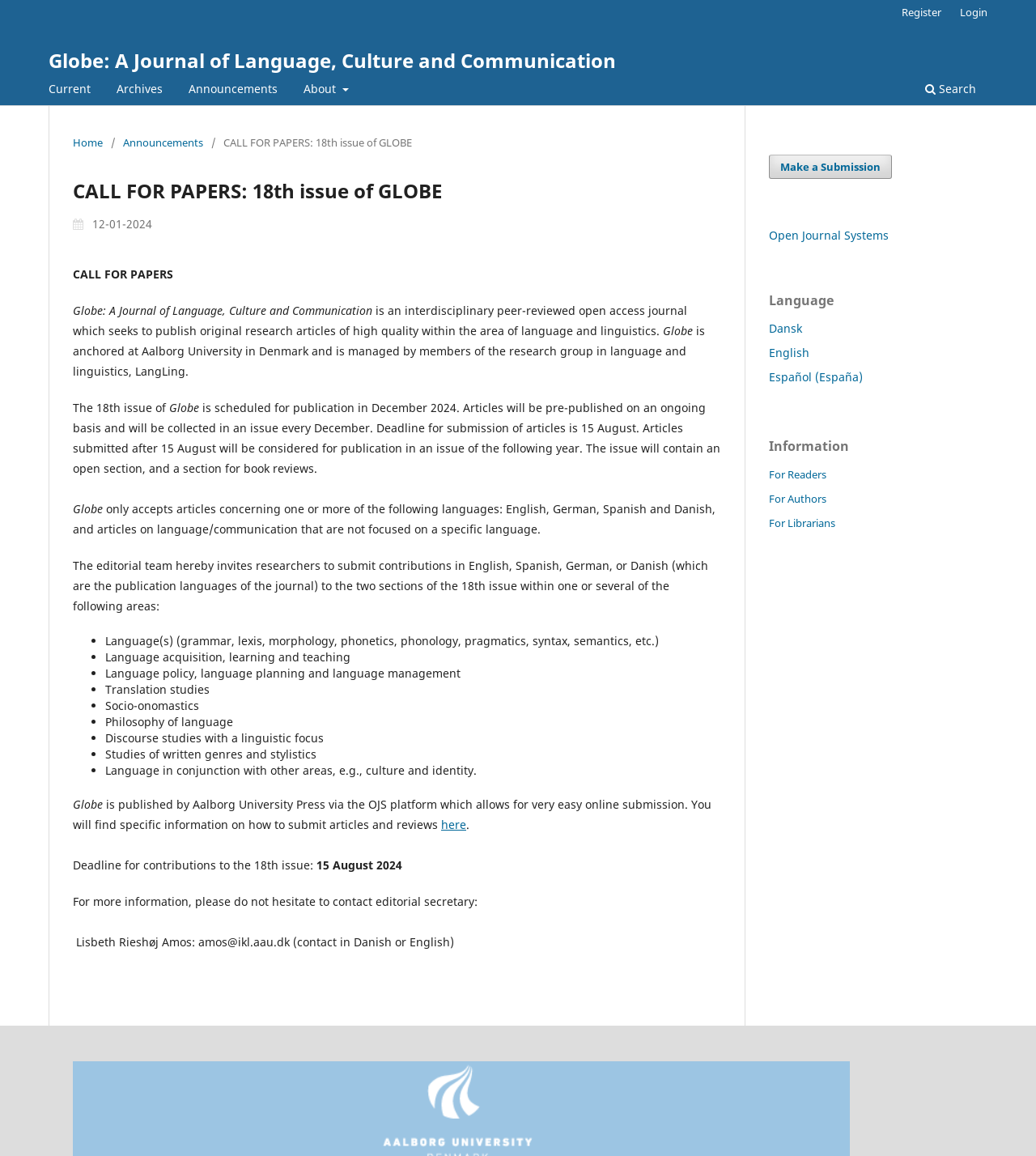Please respond to the question with a concise word or phrase:
What is the purpose of the journal?

To publish original research articles